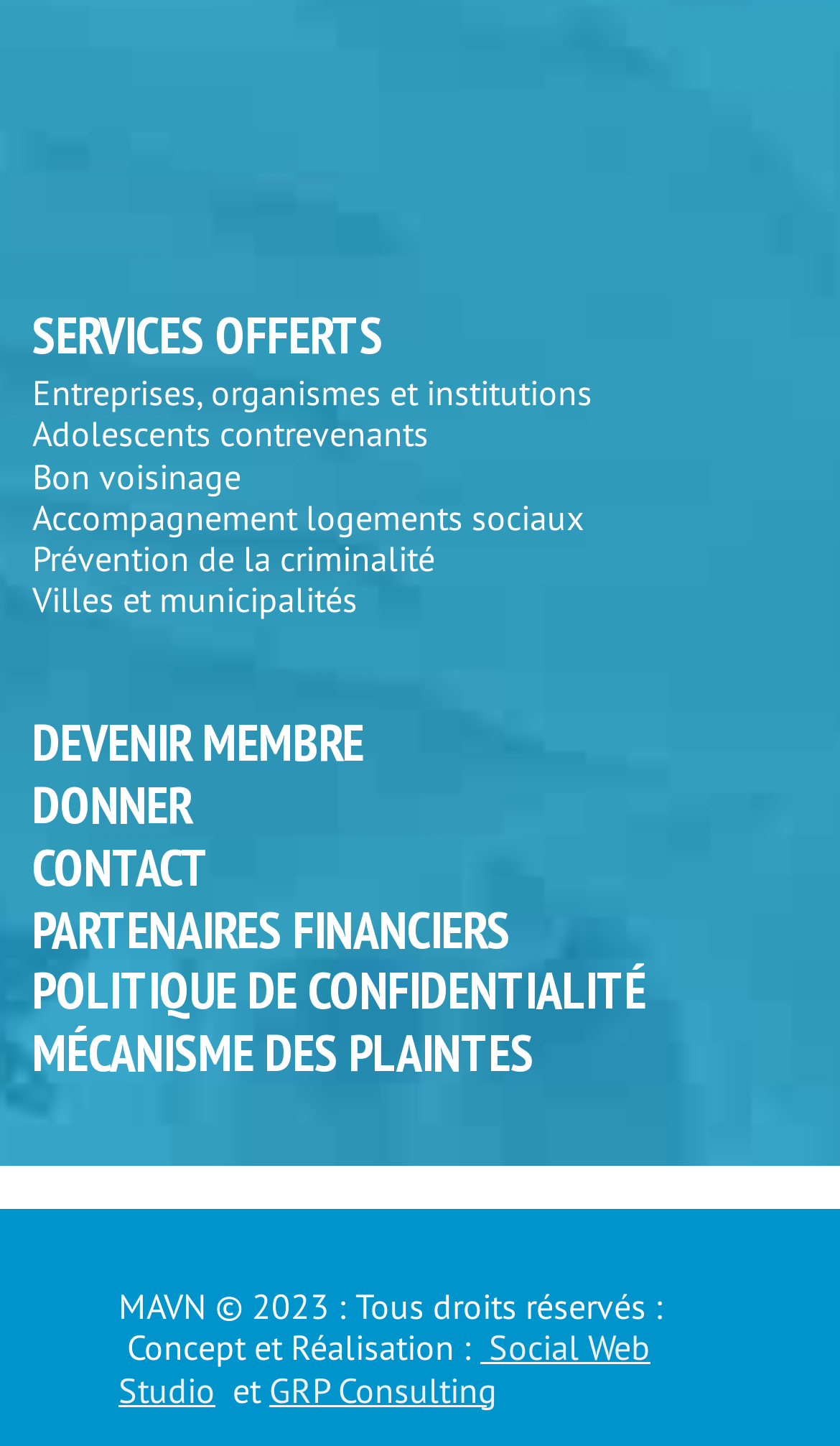Please identify the bounding box coordinates of the area that needs to be clicked to fulfill the following instruction: "View services offered to entreprises."

[0.038, 0.257, 0.705, 0.286]